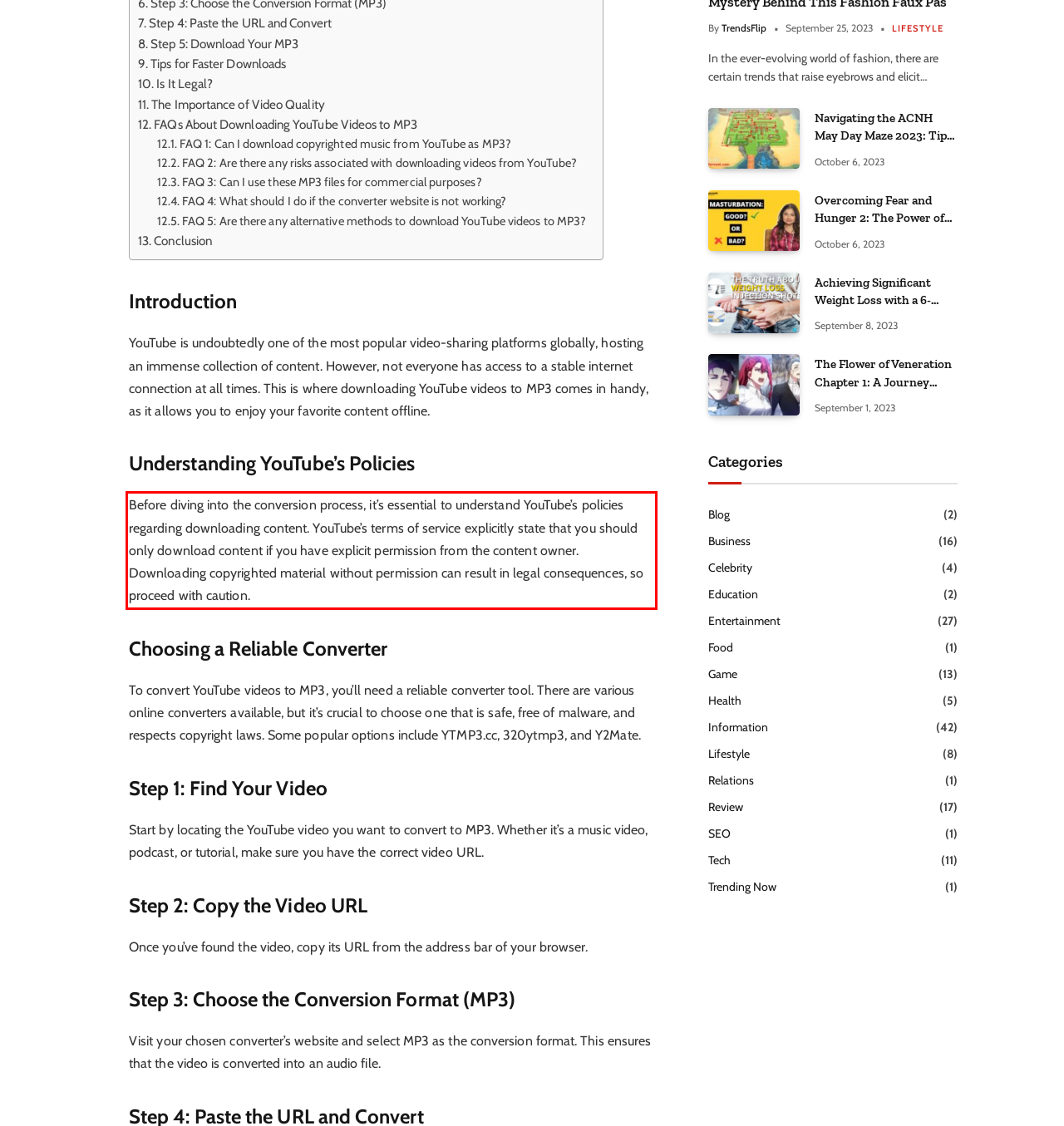You are provided with a screenshot of a webpage containing a red bounding box. Please extract the text enclosed by this red bounding box.

Before diving into the conversion process, it’s essential to understand YouTube’s policies regarding downloading content. YouTube’s terms of service explicitly state that you should only download content if you have explicit permission from the content owner. Downloading copyrighted material without permission can result in legal consequences, so proceed with caution.